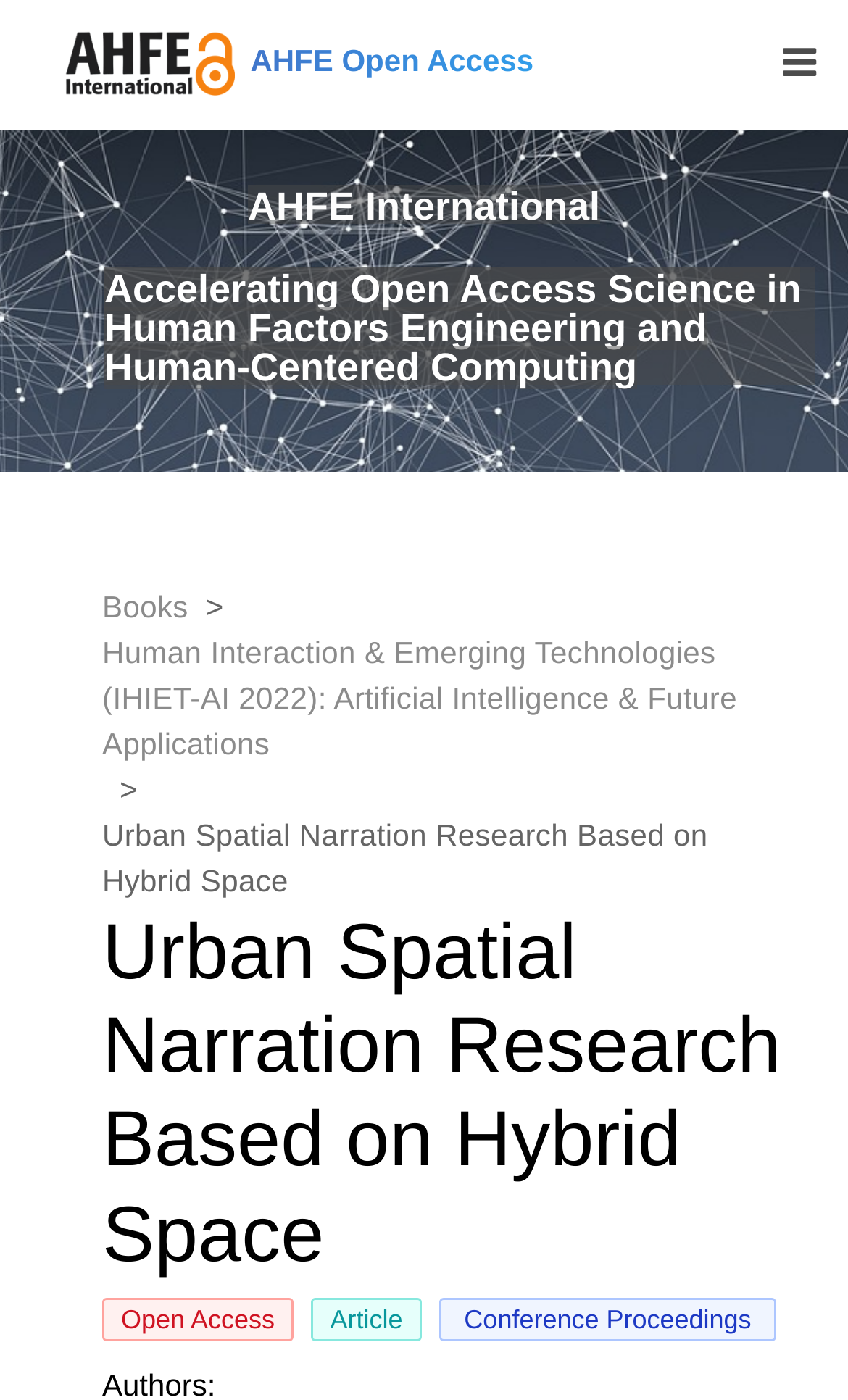Respond to the question below with a single word or phrase:
What is the name of the organization?

AHFE International